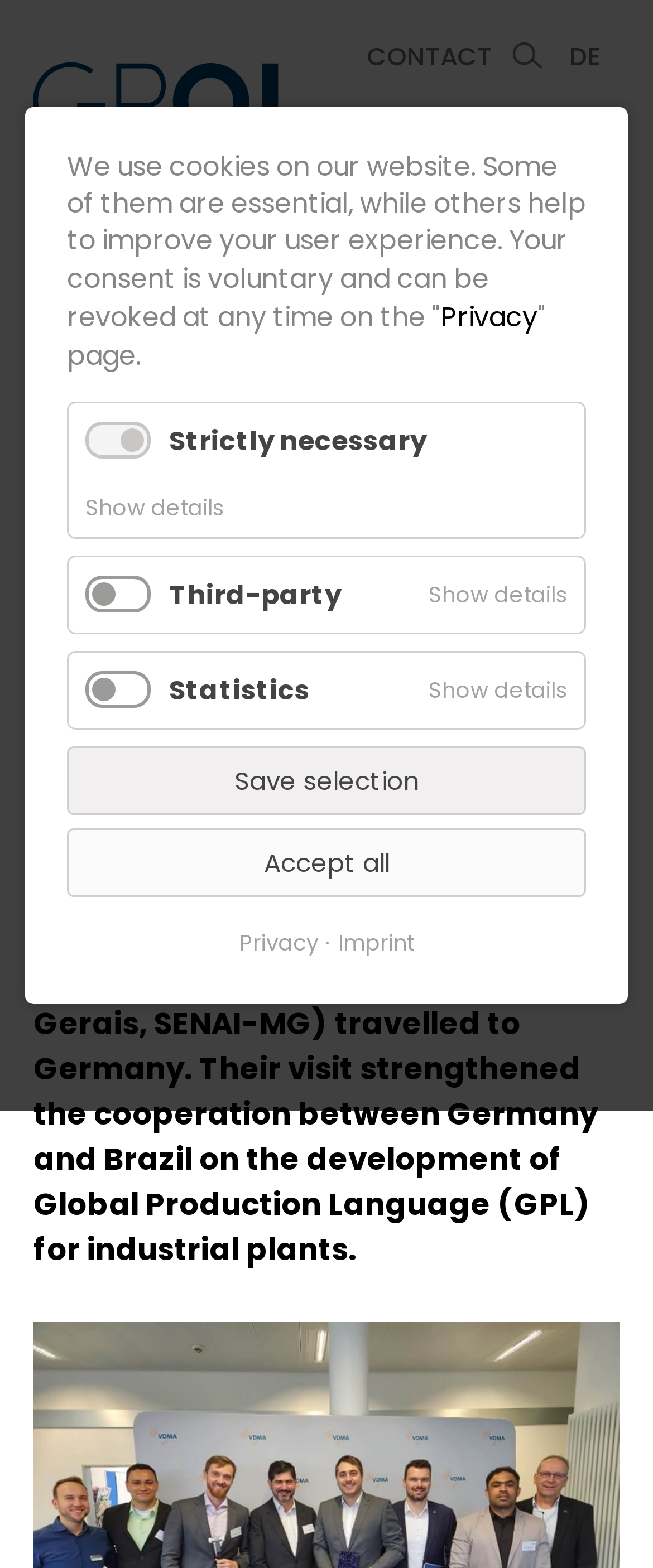Answer the question in a single word or phrase:
What is the language of the link at the top right corner?

DE